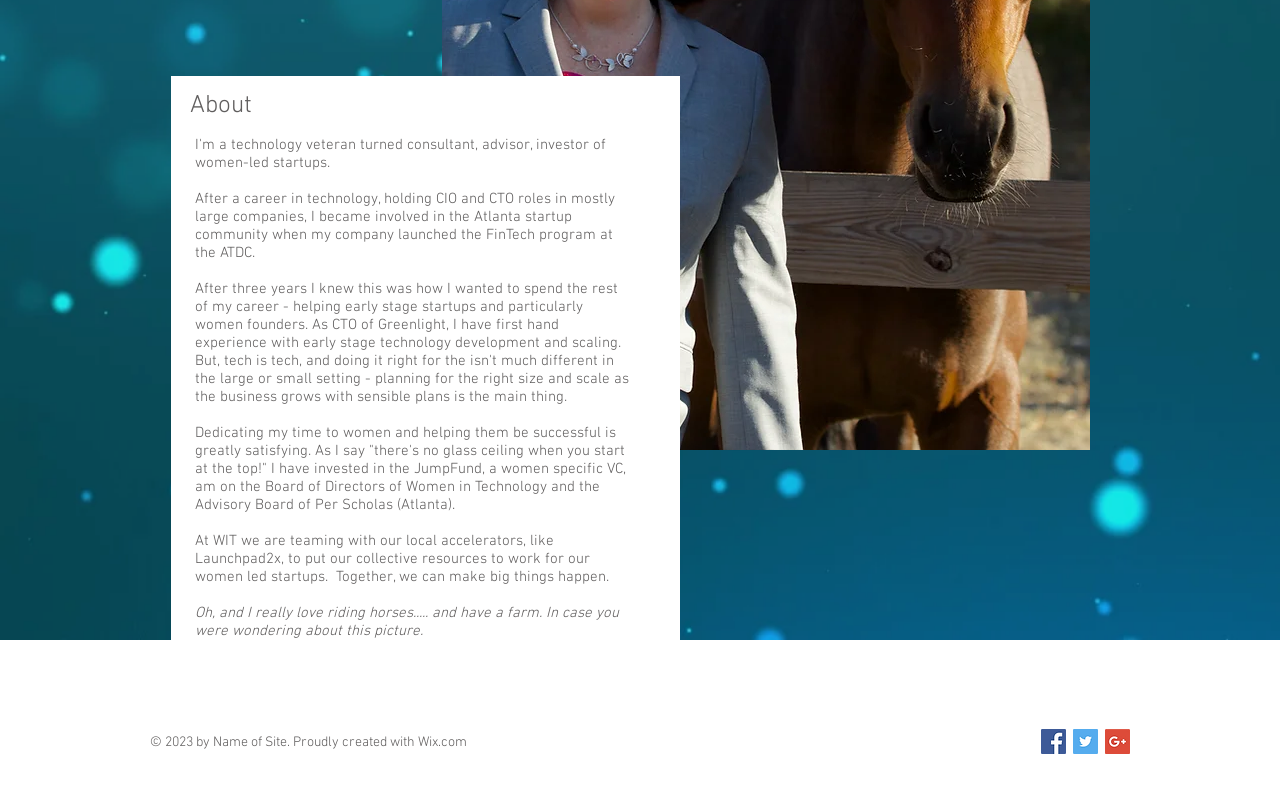From the element description aria-label="Facebook Social Icon", predict the bounding box coordinates of the UI element. The coordinates must be specified in the format (top-left x, top-left y, bottom-right x, bottom-right y) and should be within the 0 to 1 range.

[0.813, 0.907, 0.833, 0.938]